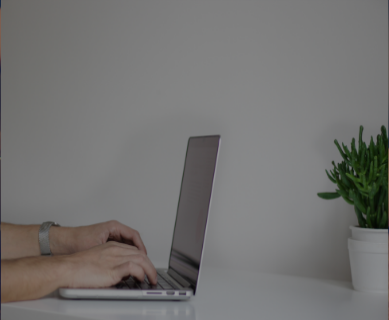Carefully examine the image and provide an in-depth answer to the question: What is the aesthetic of the desk?

The desk is described as clean and white, which suggests a minimalist aesthetic, and the laptop is sleek, implying a modern design.